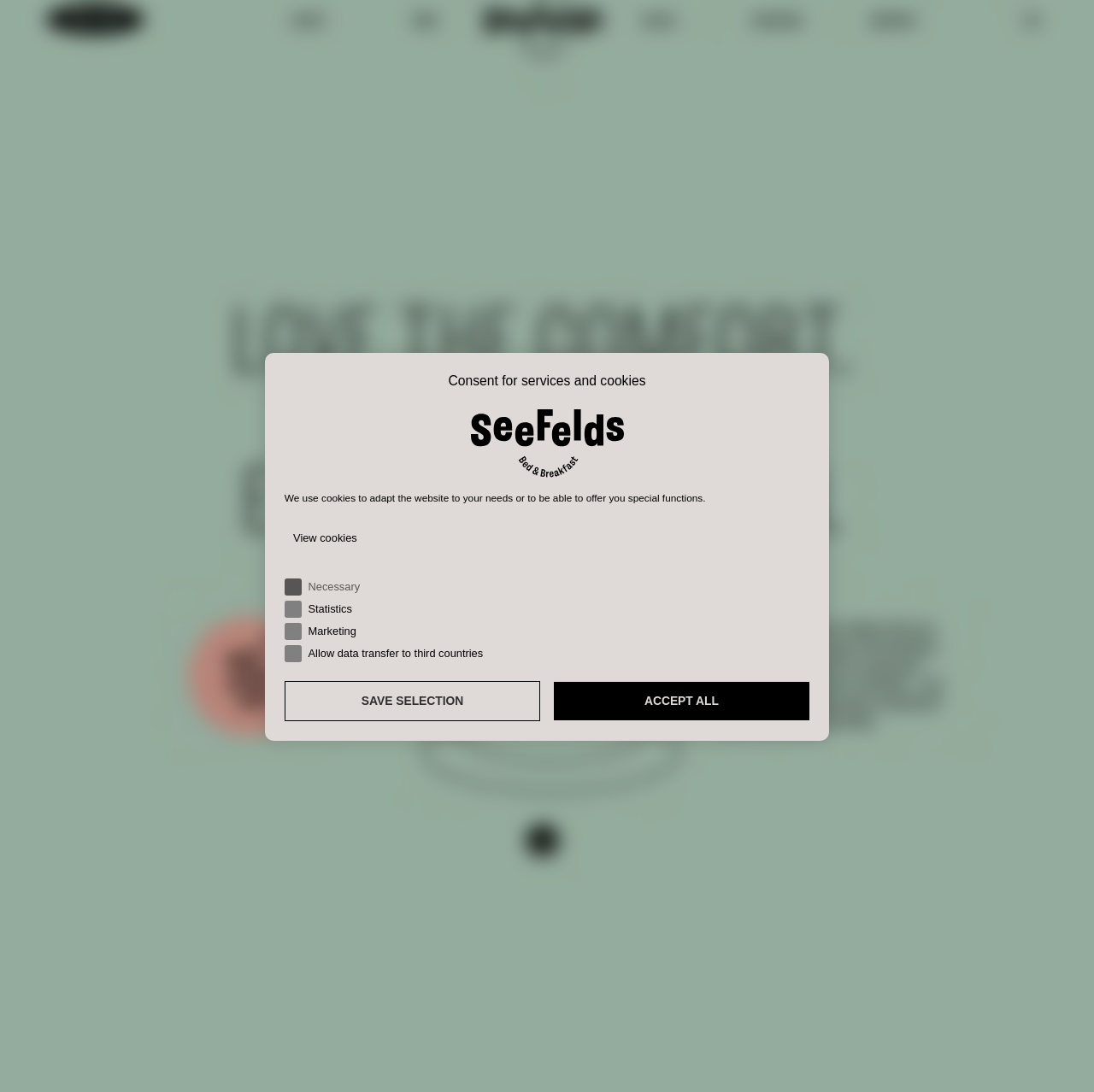Consider the image and give a detailed and elaborate answer to the question: 
What is the function of the 'View cookies' disclosure triangle?

The 'View cookies' disclosure triangle is likely used to expand or collapse a section that provides more information about the cookies used on the website. This is inferred from its location next to a 'Details' element and its typical usage pattern in similar contexts.